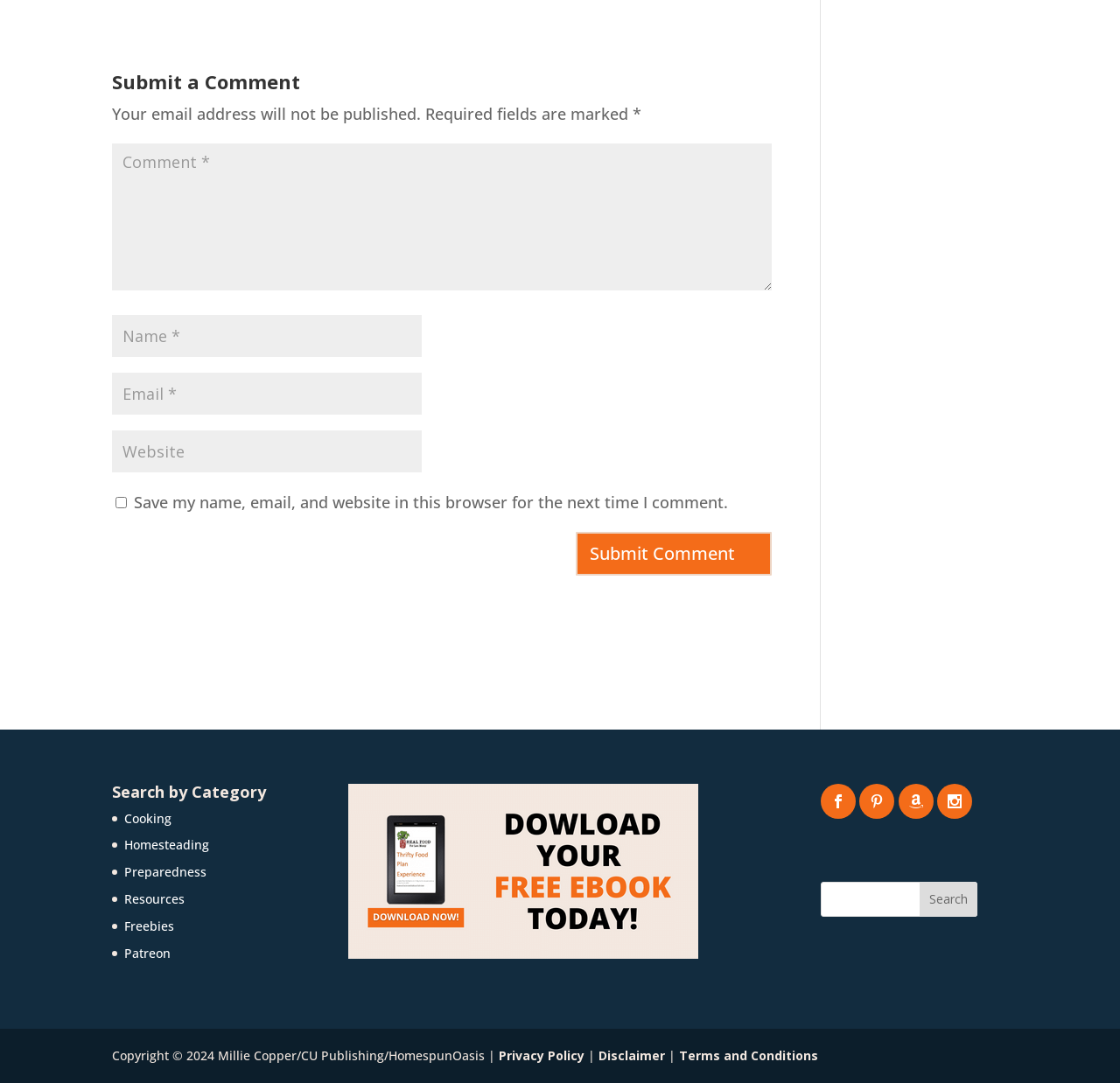What is the purpose of the search box at the bottom of the page?
Could you answer the question with a detailed and thorough explanation?

The search box is located at the bottom of the page and has a 'Search' button, suggesting that it is for users to search the website for specific content. The presence of a search box in this location is a common design pattern for websites.